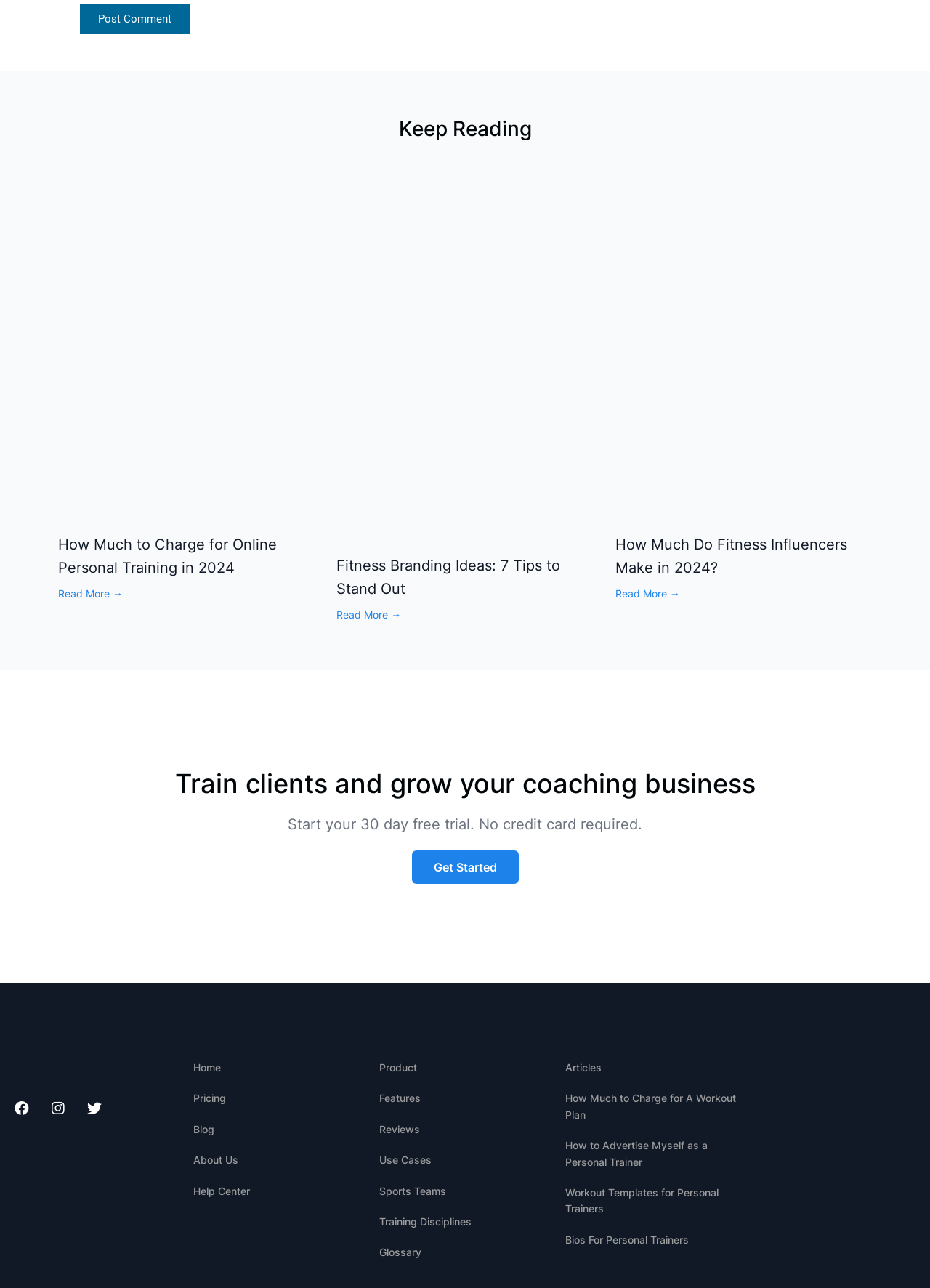What are the three articles featured on the webpage?
Answer the question with detailed information derived from the image.

The webpage features three articles, each with a heading and a 'Read more' link. The articles are about 'How Much to Charge for Online Personal Training in 2024', 'Fitness Branding Ideas: 7 Tips to Stand Out', and 'How Much Do Fitness Influencers Make in 2024'.